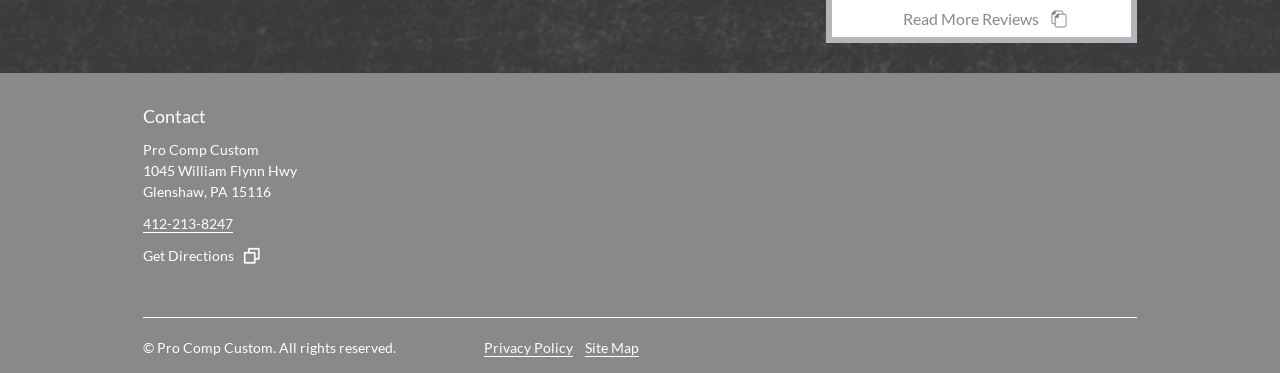Provide a short, one-word or phrase answer to the question below:
What can be done with the 'Get Directions' link?

Get directions to the company